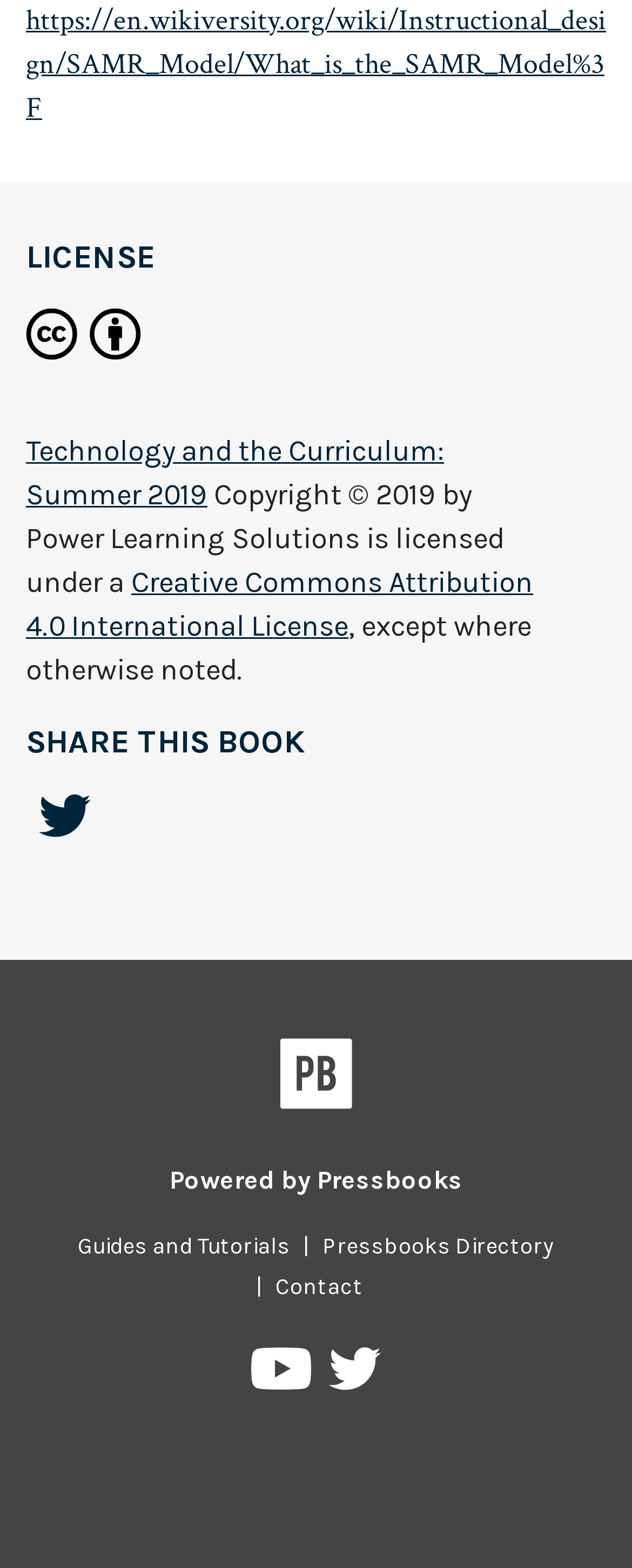Please find the bounding box coordinates of the element that you should click to achieve the following instruction: "Contact us". The coordinates should be presented as four float numbers between 0 and 1: [left, top, right, bottom].

[0.415, 0.811, 0.595, 0.829]